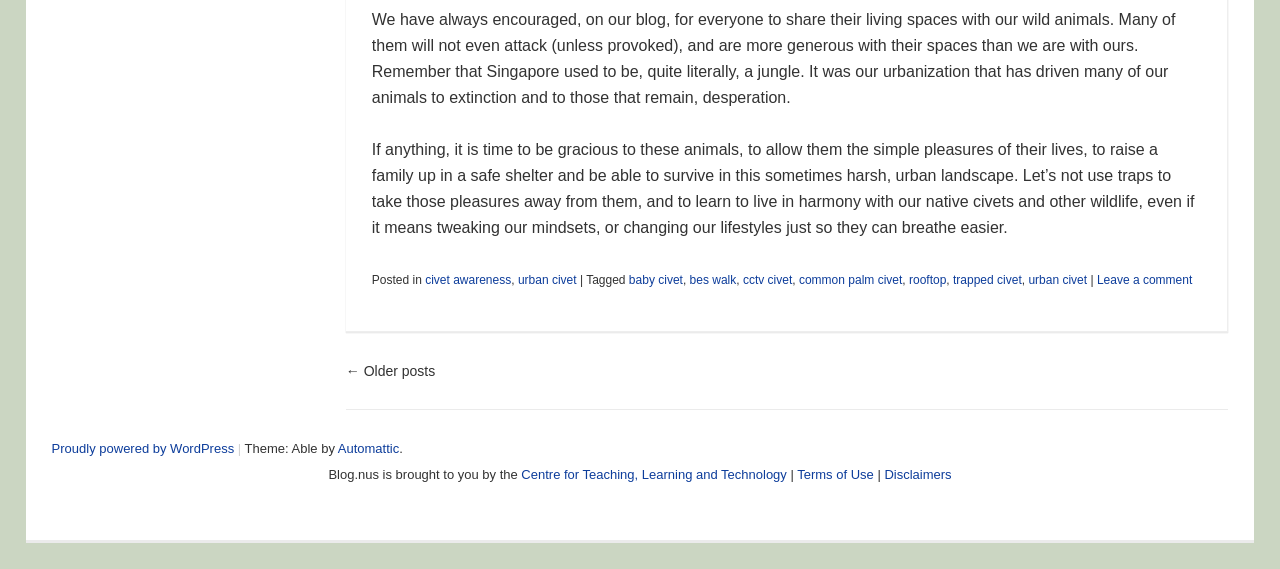Predict the bounding box of the UI element based on this description: "← Older posts".

[0.27, 0.639, 0.34, 0.667]